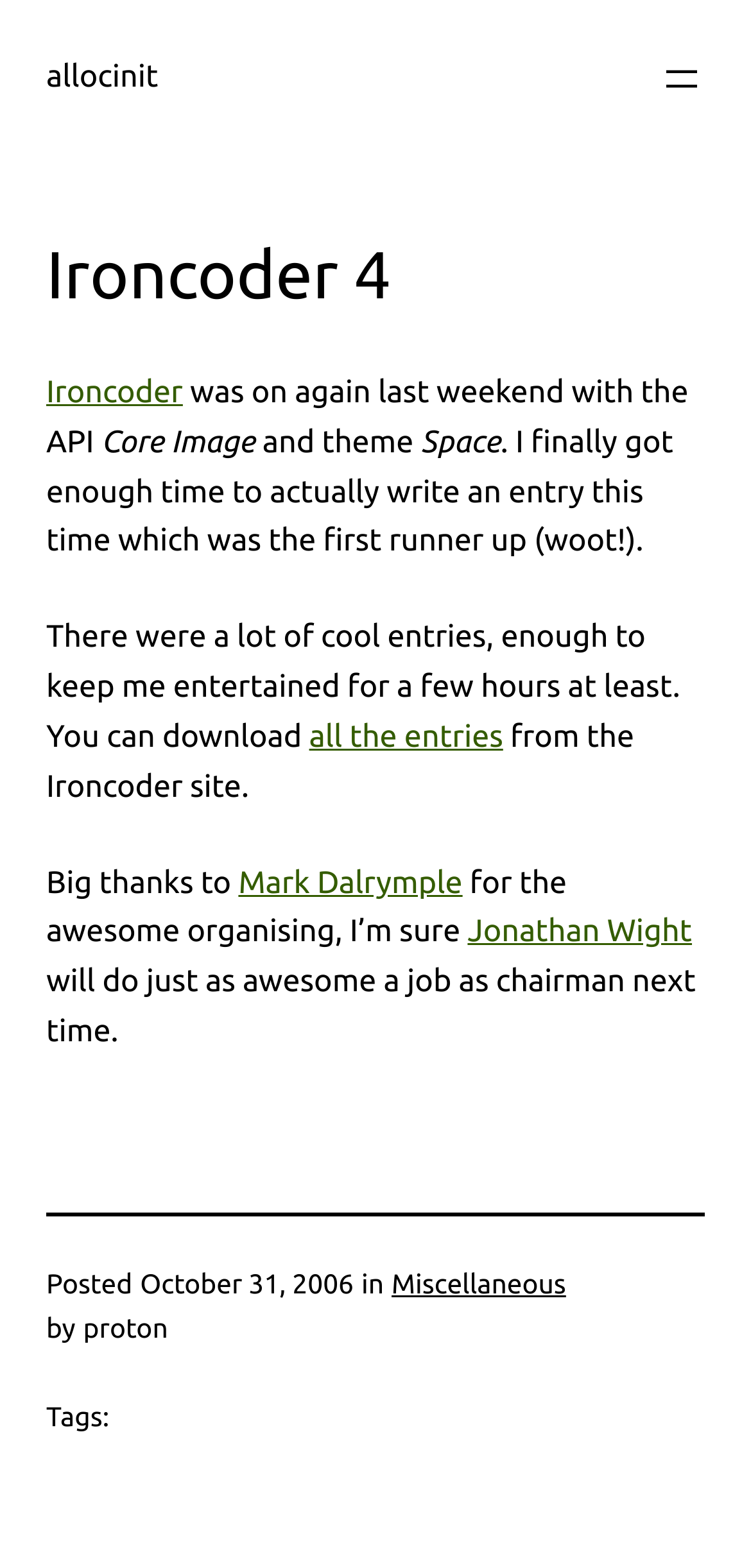What is Ironcoder 4 about?
Based on the screenshot, provide a one-word or short-phrase response.

API and theme